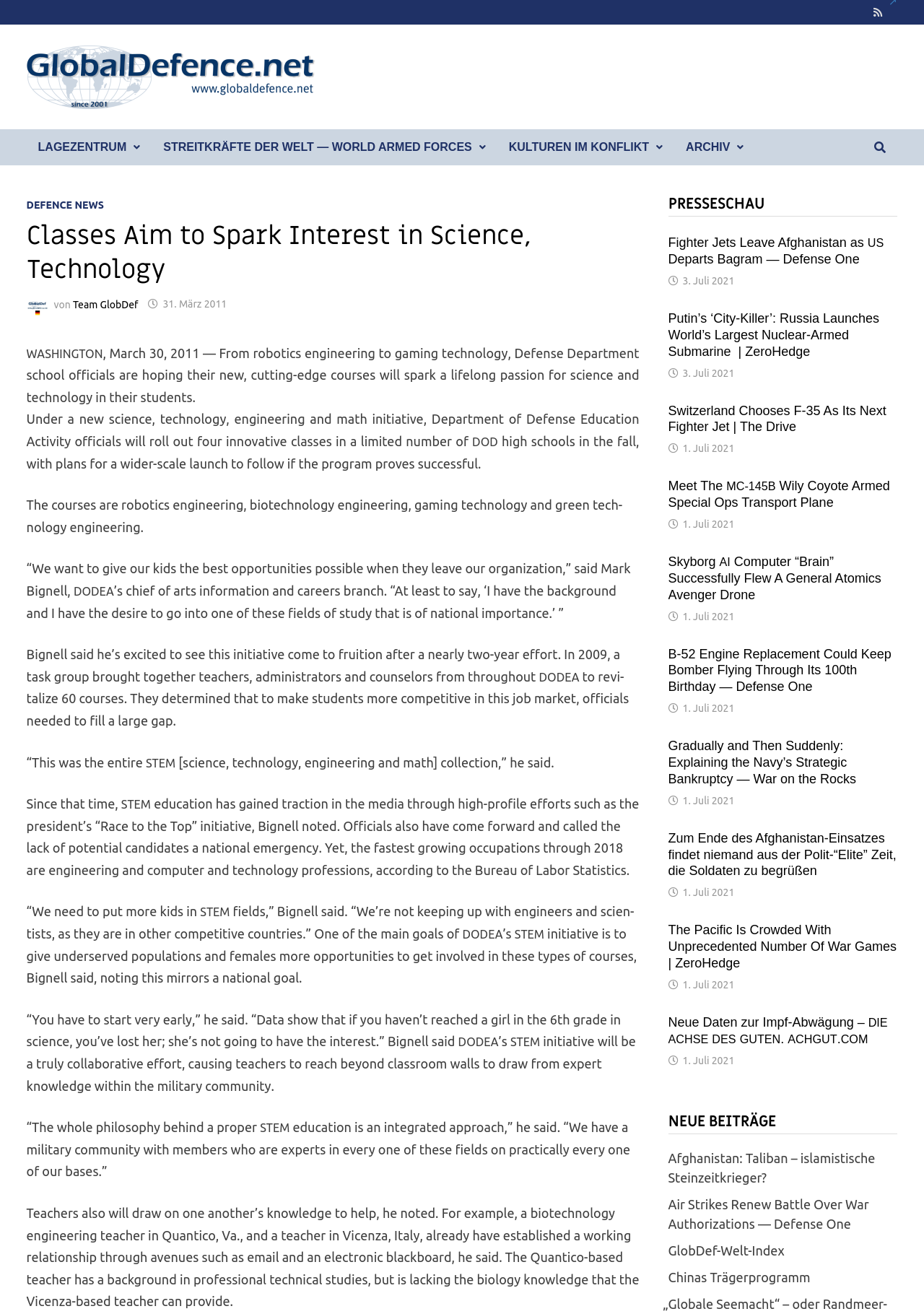Please provide a one-word or short phrase answer to the question:
What is the name of the organization mentioned in the article?

DODEA